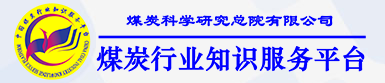What is the translation of the title beneath the logo?
Please provide a detailed and comprehensive answer to the question.

The blue bar beneath the logo emphasizes the title '煤炭行业知识服务平台', which translates to 'Coal Industry Knowledge Service Platform', indicating the platform's focus on providing resources and information related to the coal sector.